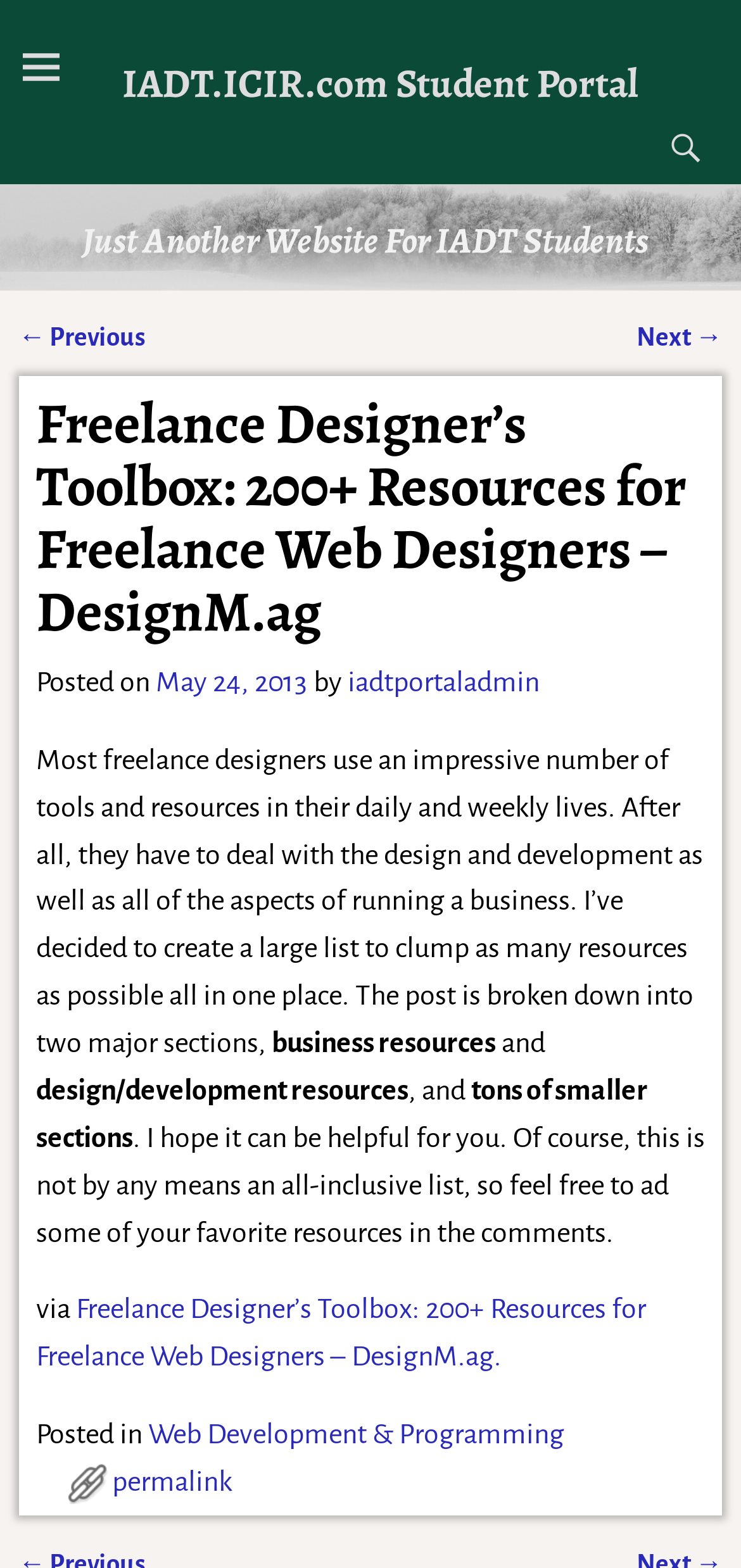Identify the bounding box coordinates of the clickable region to carry out the given instruction: "Go to previous page".

[0.025, 0.206, 0.198, 0.224]